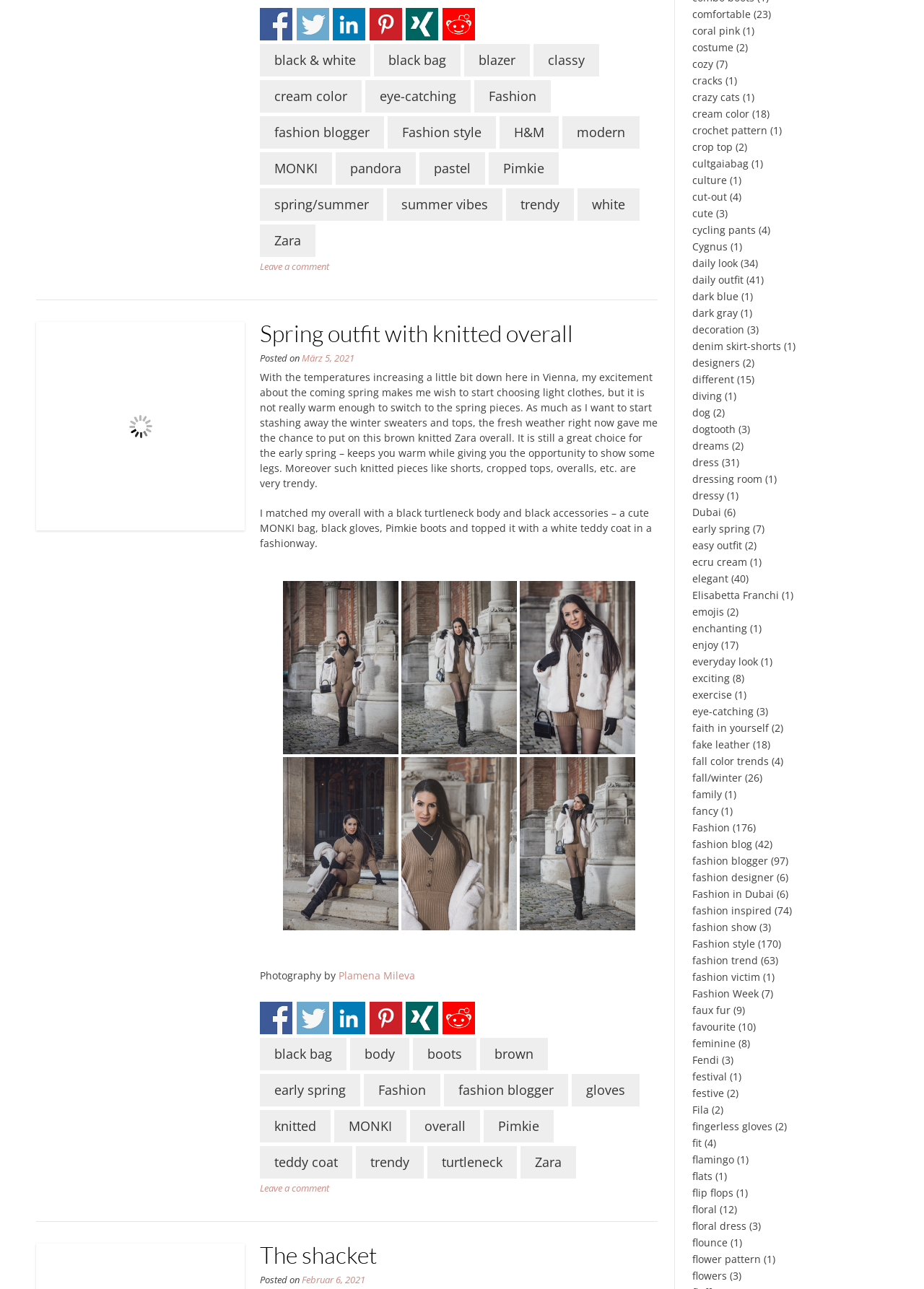Specify the bounding box coordinates of the area to click in order to execute this command: 'Leave a comment'. The coordinates should consist of four float numbers ranging from 0 to 1, and should be formatted as [left, top, right, bottom].

[0.281, 0.202, 0.356, 0.212]